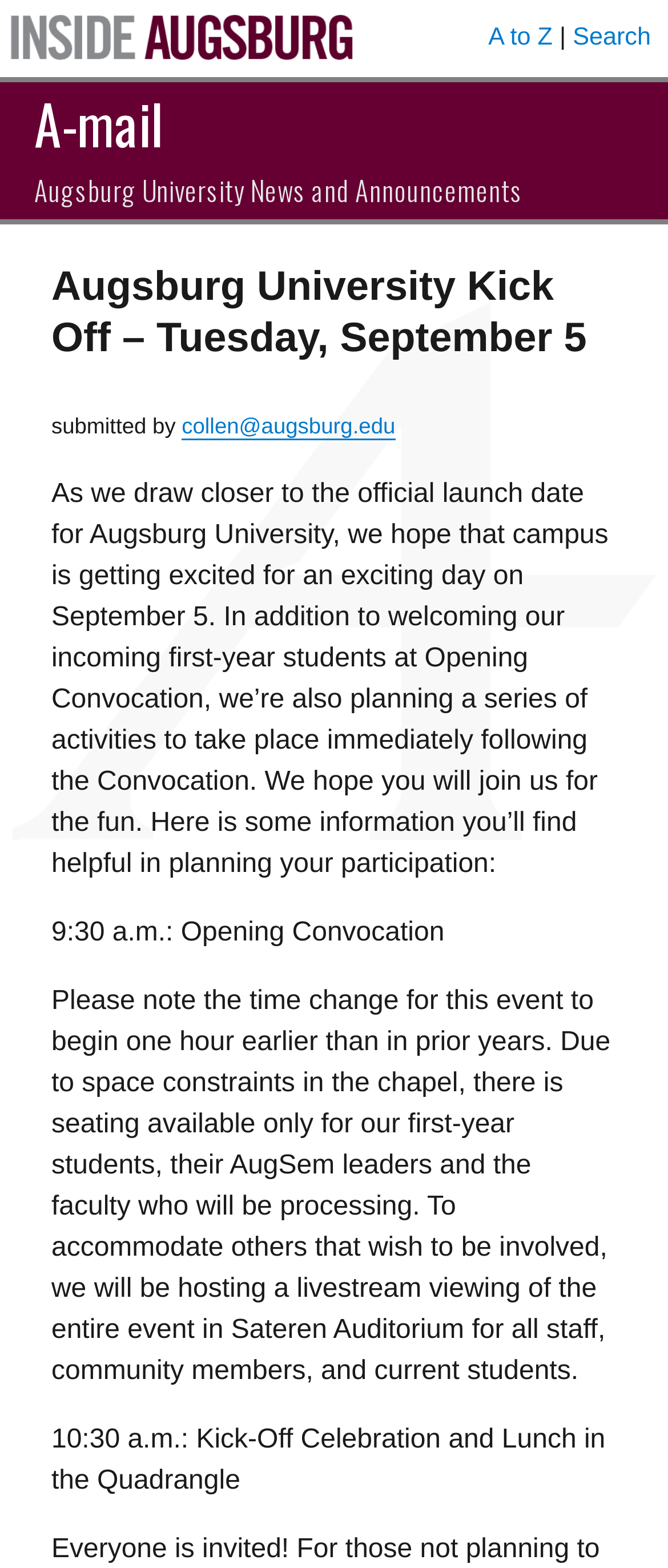Determine the bounding box coordinates (top-left x, top-left y, bottom-right x, bottom-right y) of the UI element described in the following text: alt="Inside Augsburg"

[0.0, 0.015, 0.544, 0.033]